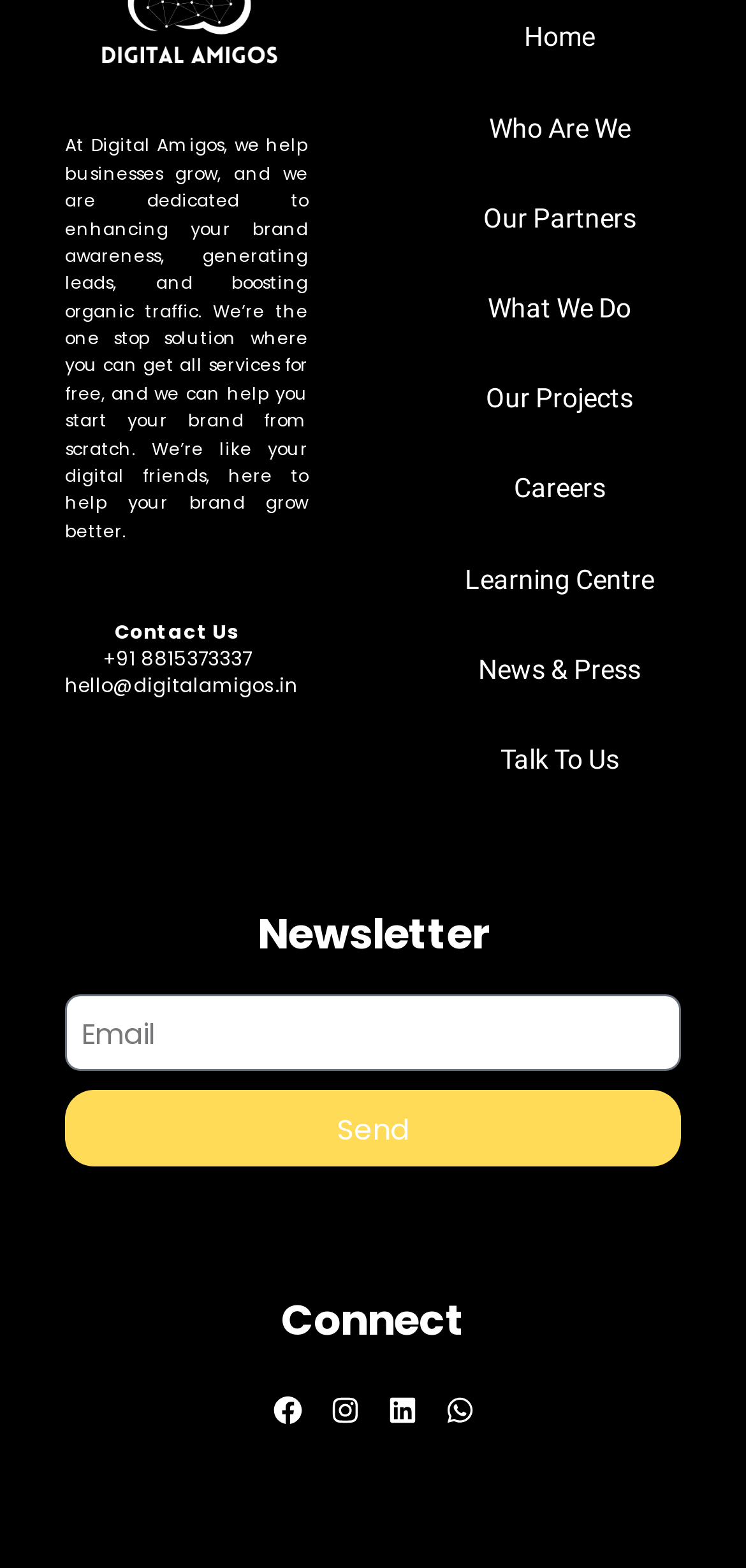Give a concise answer using one word or a phrase to the following question:
What is the phone number to contact Digital Amigos?

+91 8815373337